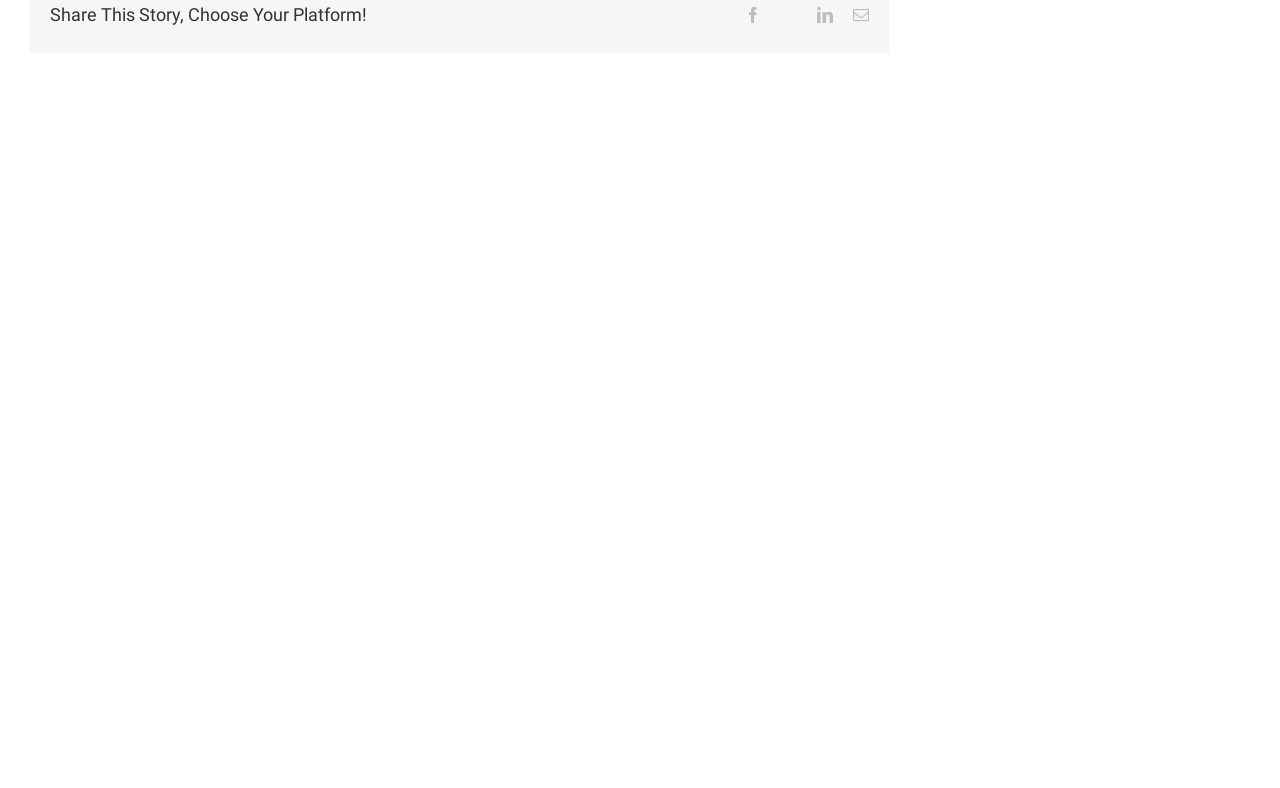How many related posts are listed?
Refer to the screenshot and deliver a thorough answer to the question presented.

The webpage has a section with headings and links to related posts, including 'Lessons From The Top Of The Ski Hill', 'Don’t Skip These Free Opportunities to 10x Your Business', 'Why Hitting Rock Bottom Is Your Greatest Opportunity', 'The 1 Question That Will Change Your Business This Year', and 'How To Keep Your Happiness In Check'.